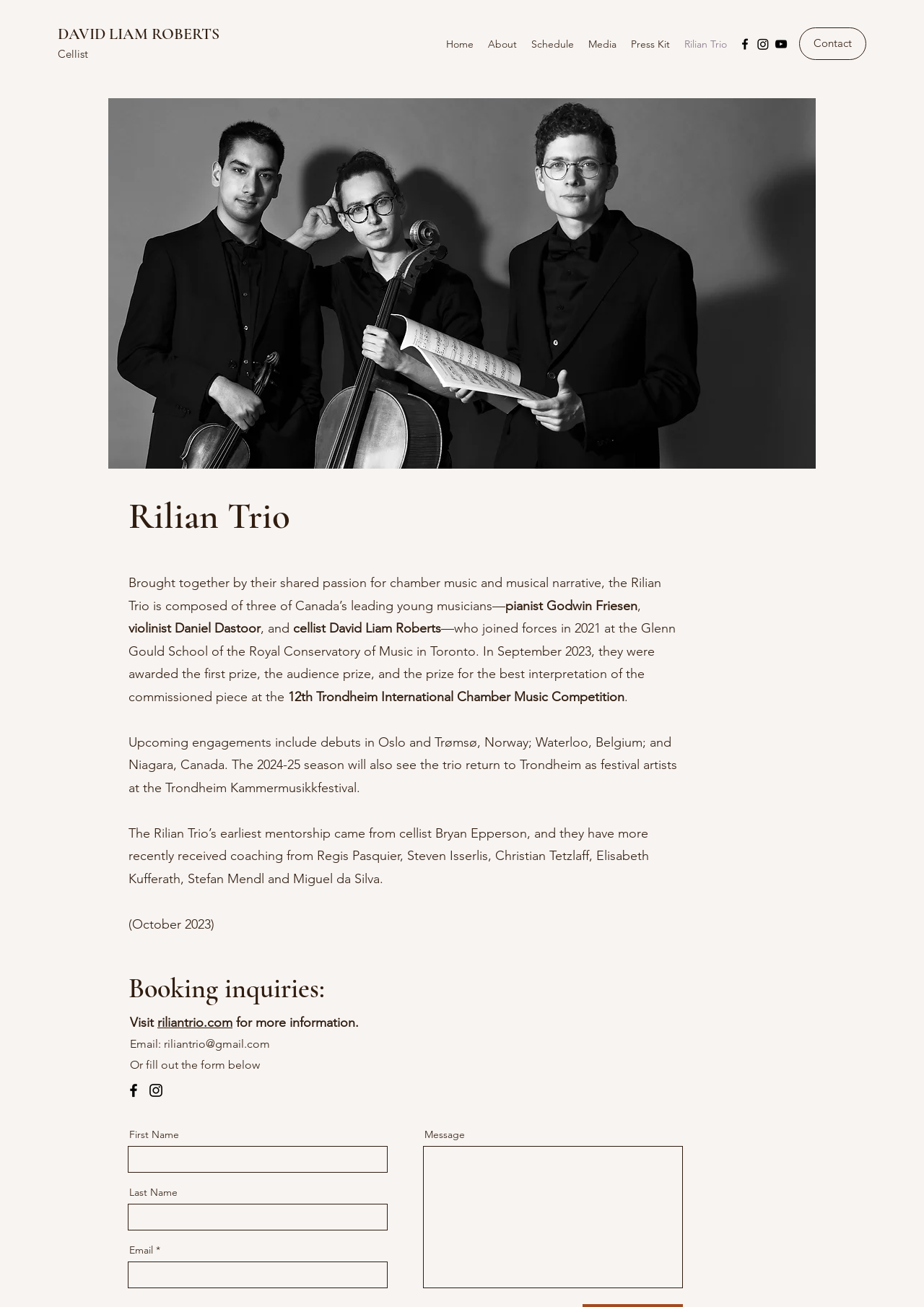Provide the bounding box coordinates of the HTML element described as: "Press Kit". The bounding box coordinates should be four float numbers between 0 and 1, i.e., [left, top, right, bottom].

[0.675, 0.025, 0.733, 0.042]